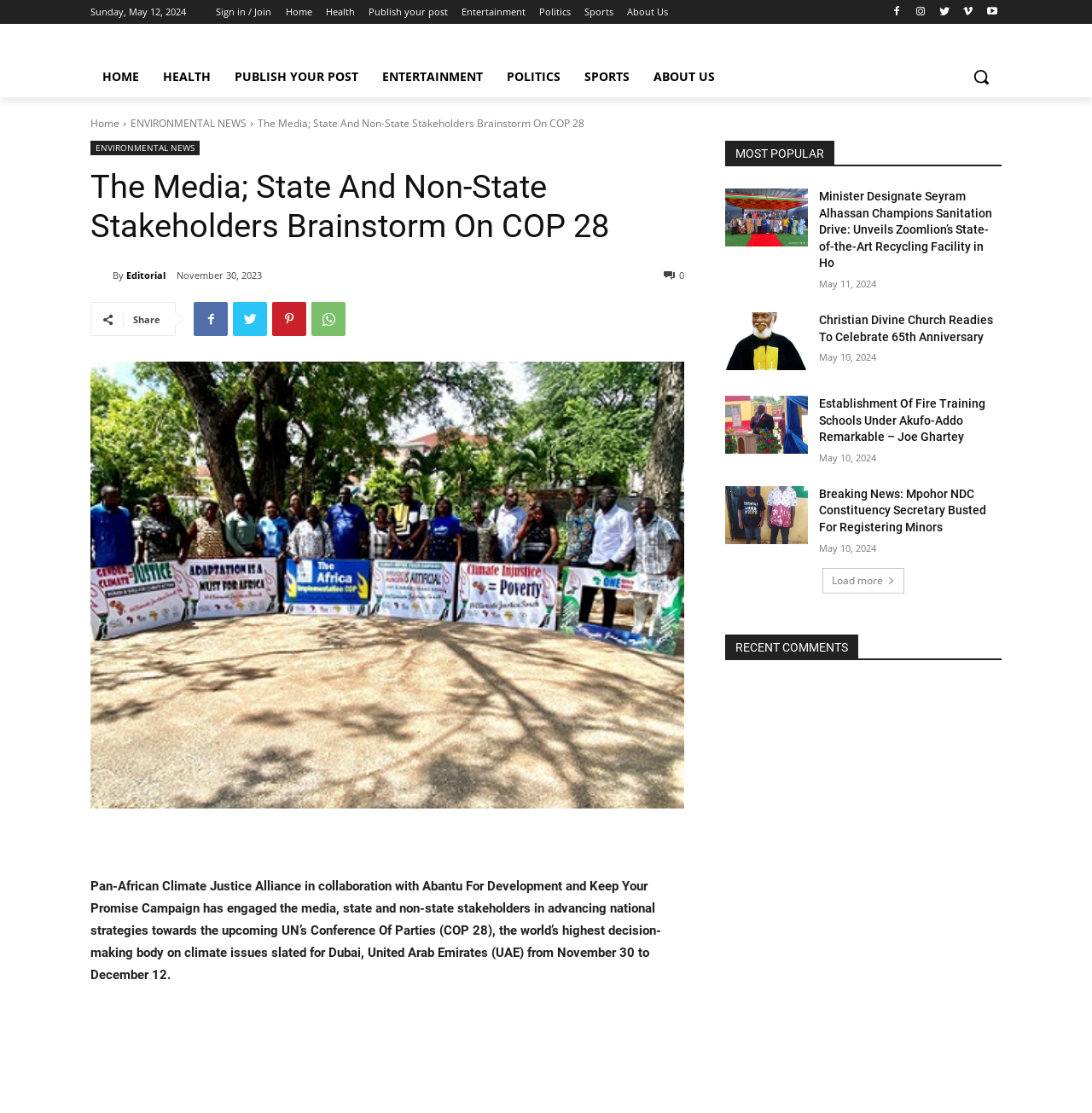Pinpoint the bounding box coordinates of the clickable element to carry out the following instruction: "Read the 'COP 28' article."

[0.083, 0.325, 0.627, 0.726]